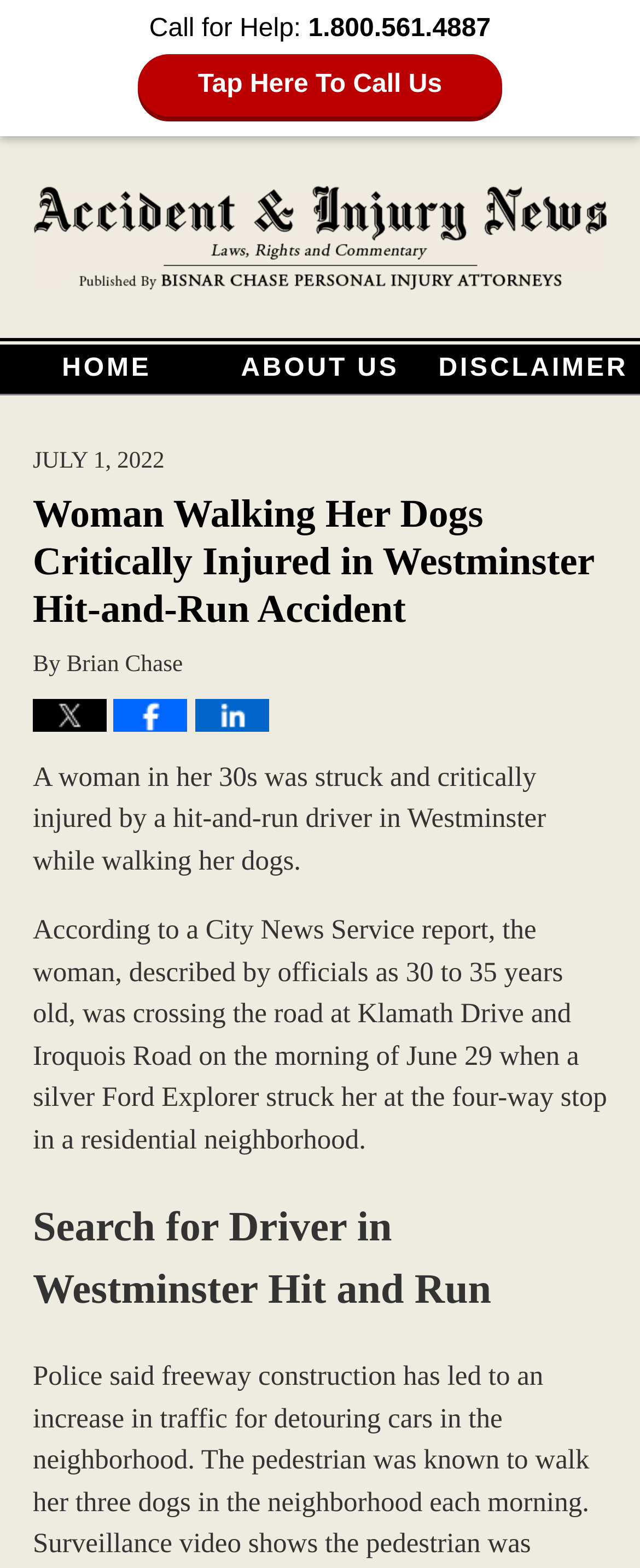Please identify the coordinates of the bounding box for the clickable region that will accomplish this instruction: "Read about the law firm".

[0.05, 0.118, 0.95, 0.186]